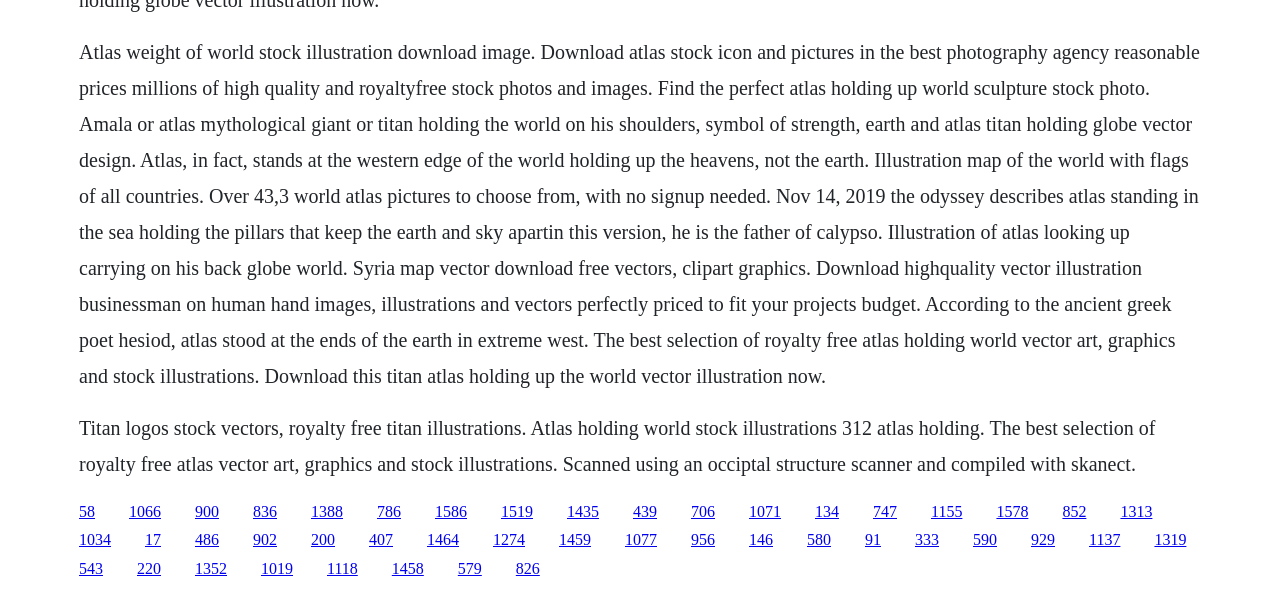Respond to the question below with a concise word or phrase:
How many Atlas holding world stock illustrations are available?

312